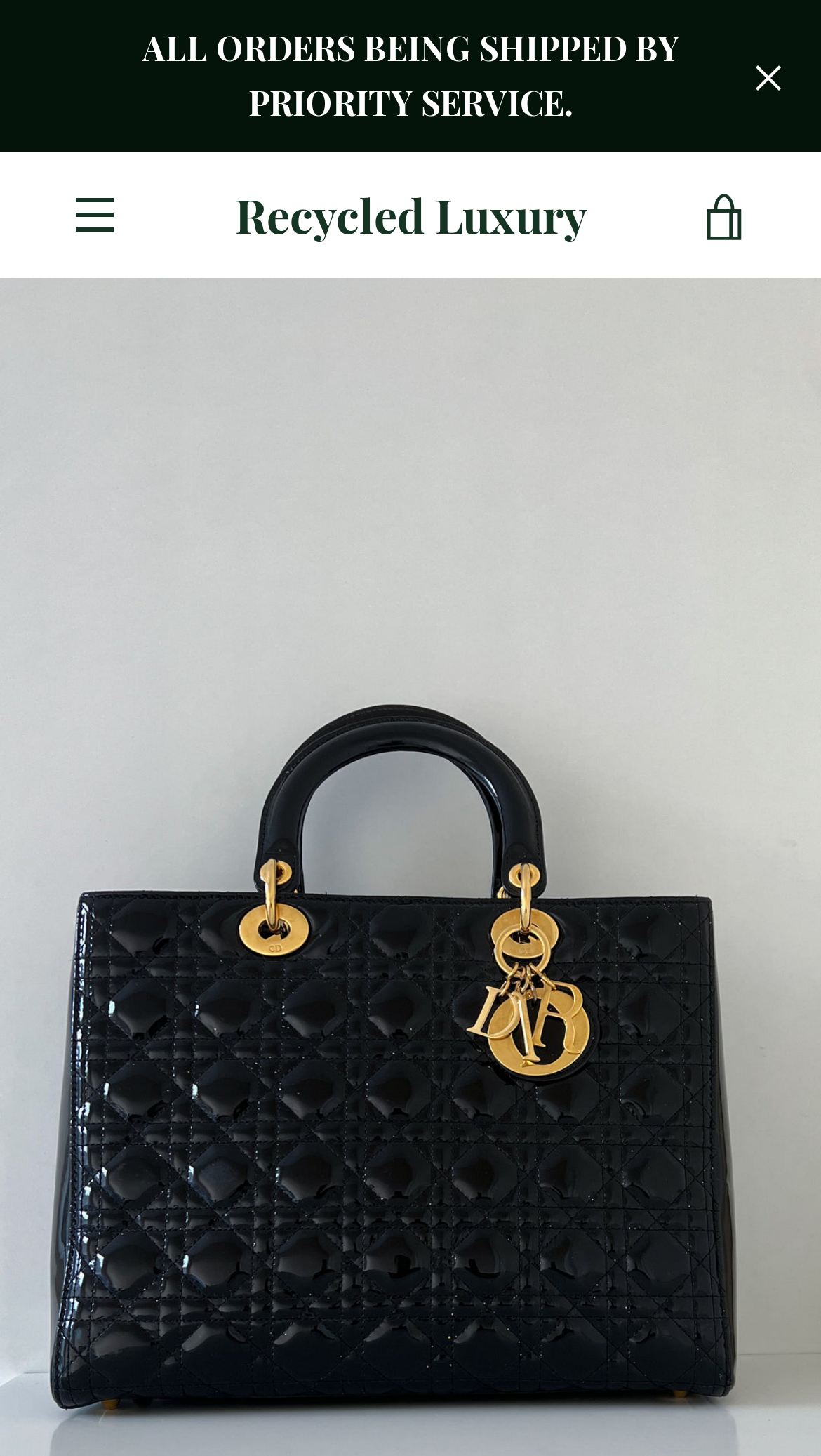Identify the bounding box coordinates for the region to click in order to carry out this instruction: "Subscribe with your email address". Provide the coordinates using four float numbers between 0 and 1, formatted as [left, top, right, bottom].

[0.633, 0.542, 0.897, 0.606]